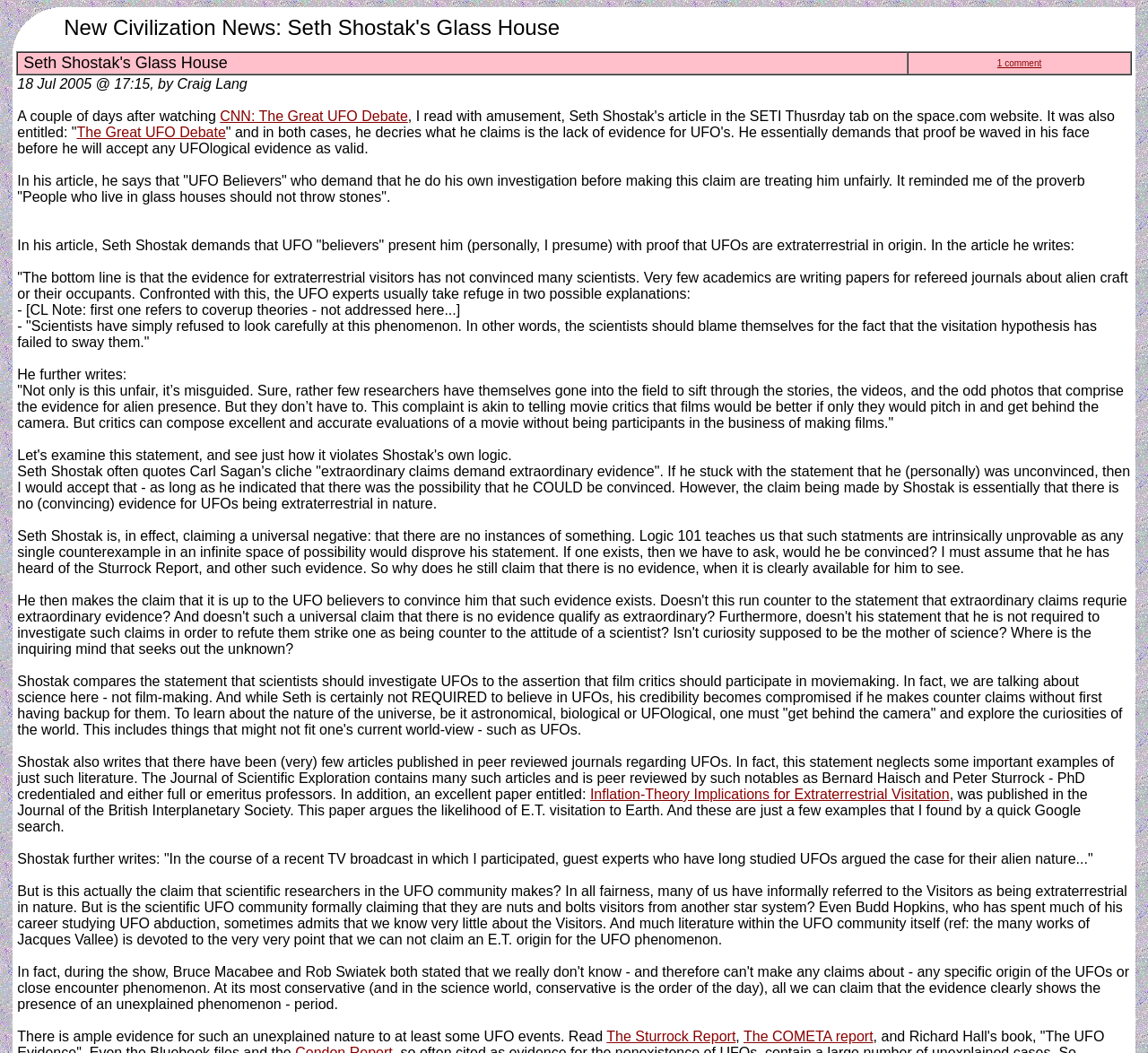Explain the features and main sections of the webpage comprehensively.

This webpage appears to be a news article or blog post discussing UFOs and a response to an article by Seth Shostak. At the top of the page, there is a table with three cells, the first containing an image, the second with the title "New Civilization News: Seth Shostak's Glass House", and the third with some empty space.

Below this table, there is a larger table with a single row and multiple columns. The first column contains a table cell with the title "Seth Shostak's Glass House" and a comment count "1 comment". The second column contains a series of links and paragraphs of text discussing Seth Shostak's article and the author's response to it.

The text discusses Seth Shostak's claims that there is no evidence for UFOs being extraterrestrial in nature and the author's counterarguments. The author quotes from Seth Shostak's article and responds to his points, citing examples of evidence for UFOs and peer-reviewed articles on the topic.

There are several links throughout the text, including links to other articles and reports, such as the Sturrock Report and the COMETA report. The text is dense and academic in tone, suggesting that the webpage is intended for an audience interested in UFOs and scientific research.